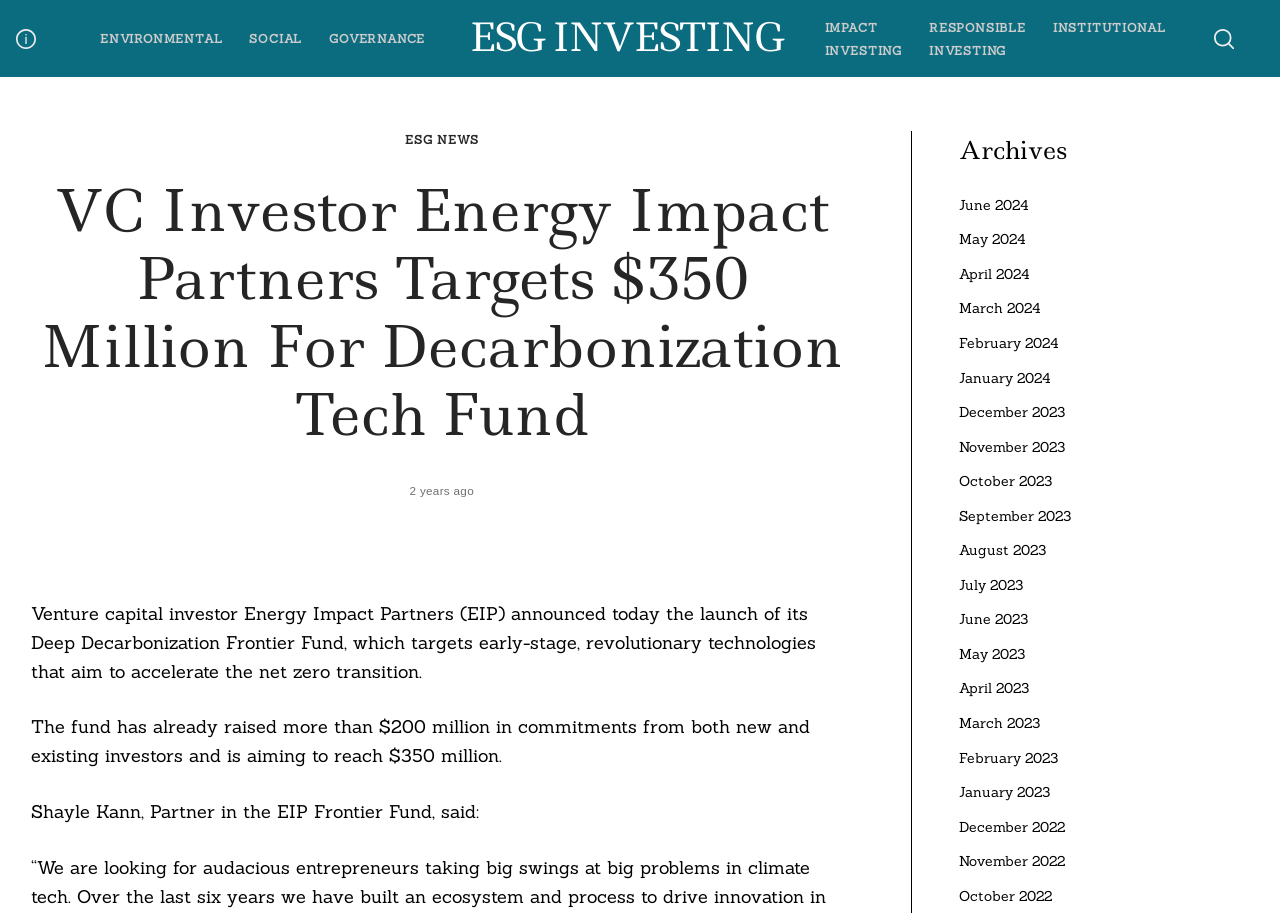What is the purpose of the search box?
Using the image as a reference, deliver a detailed and thorough answer to the question.

The answer can be inferred from the presence of a search box element on the webpage, which is typically used to search for content within a website. The search box is labeled 'Search For:', which further supports this conclusion.